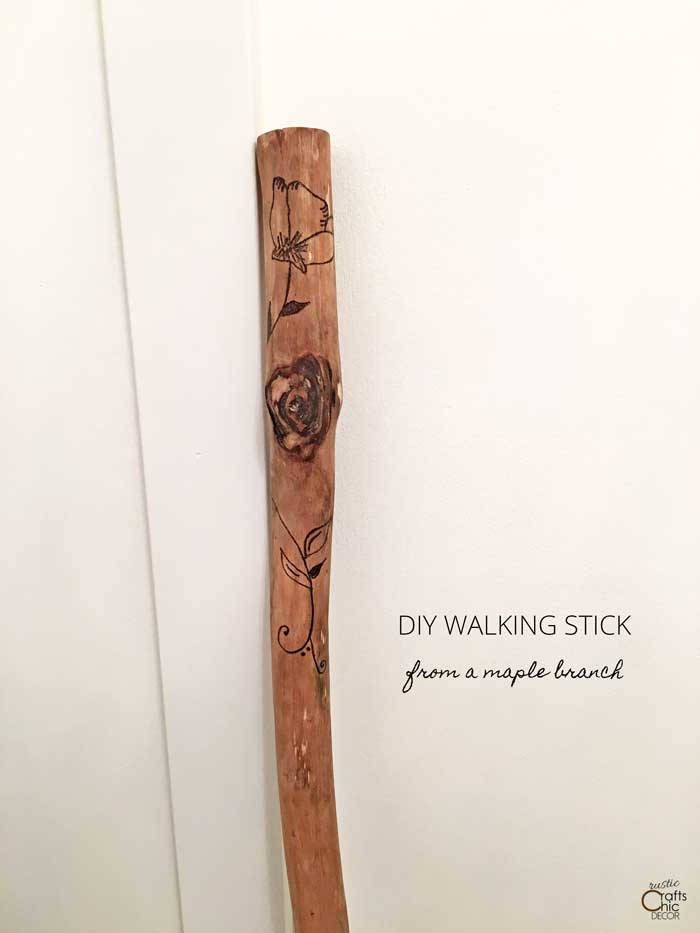Provide a thorough description of the image presented.

In this image, a beautifully crafted DIY walking stick made from a maple branch is displayed against a simple white wall. The stick features intricate woodburned designs, including floral motifs that enhance its rustic charm. Accompanying the visual is the text "DIY WALKING STICK from a maple branch," subtly emphasizing the creative process behind its making. This project showcases the blend of functionality and artistry, perfect for those who enjoy outdoor adventures or want to add a unique touch to their walking accessories.